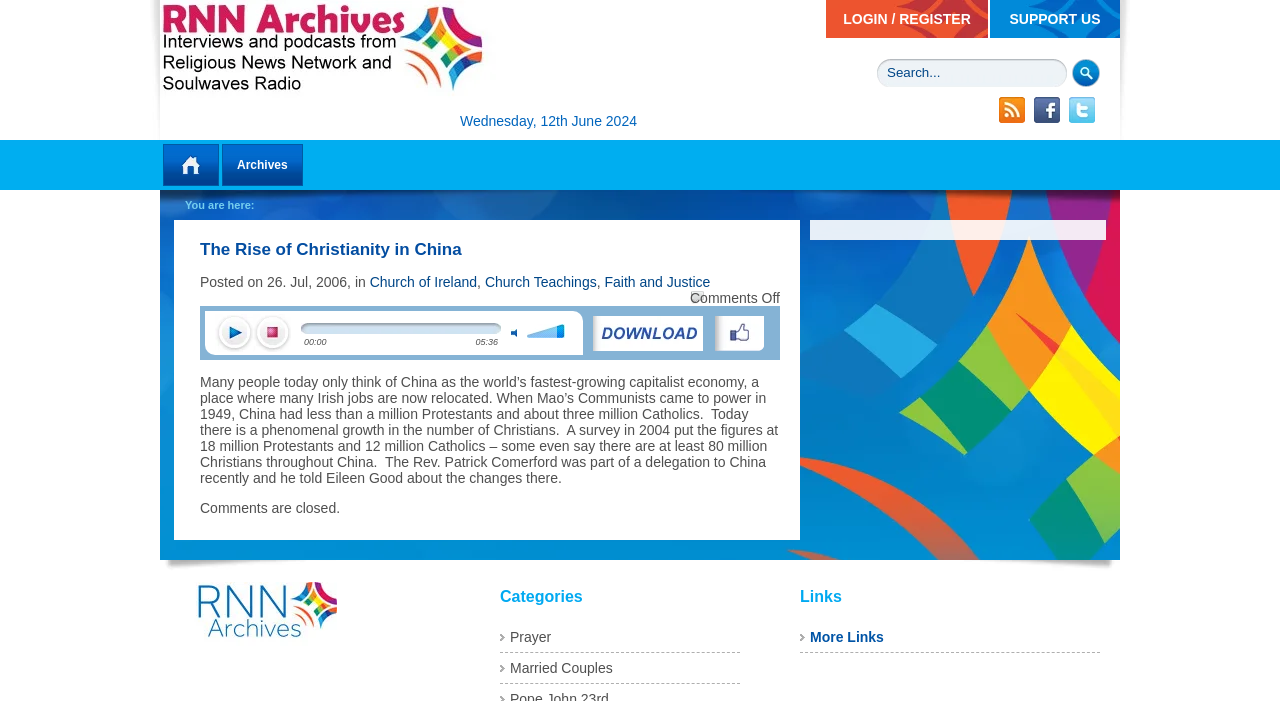What is the duration of the audio file?
Examine the image and give a concise answer in one word or a short phrase.

05:36